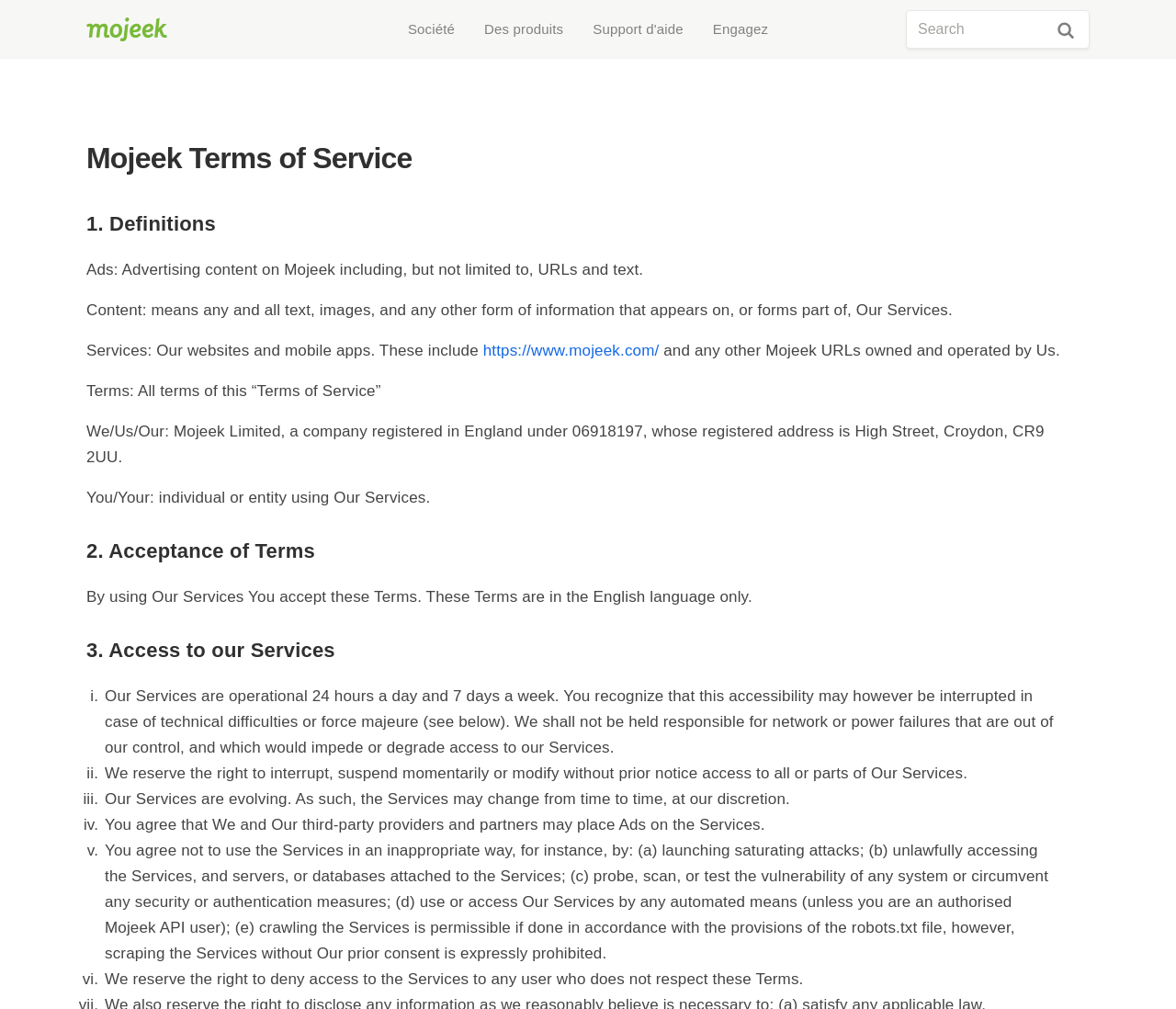What is the purpose of this webpage?
Please provide a single word or phrase based on the screenshot.

Terms of Service